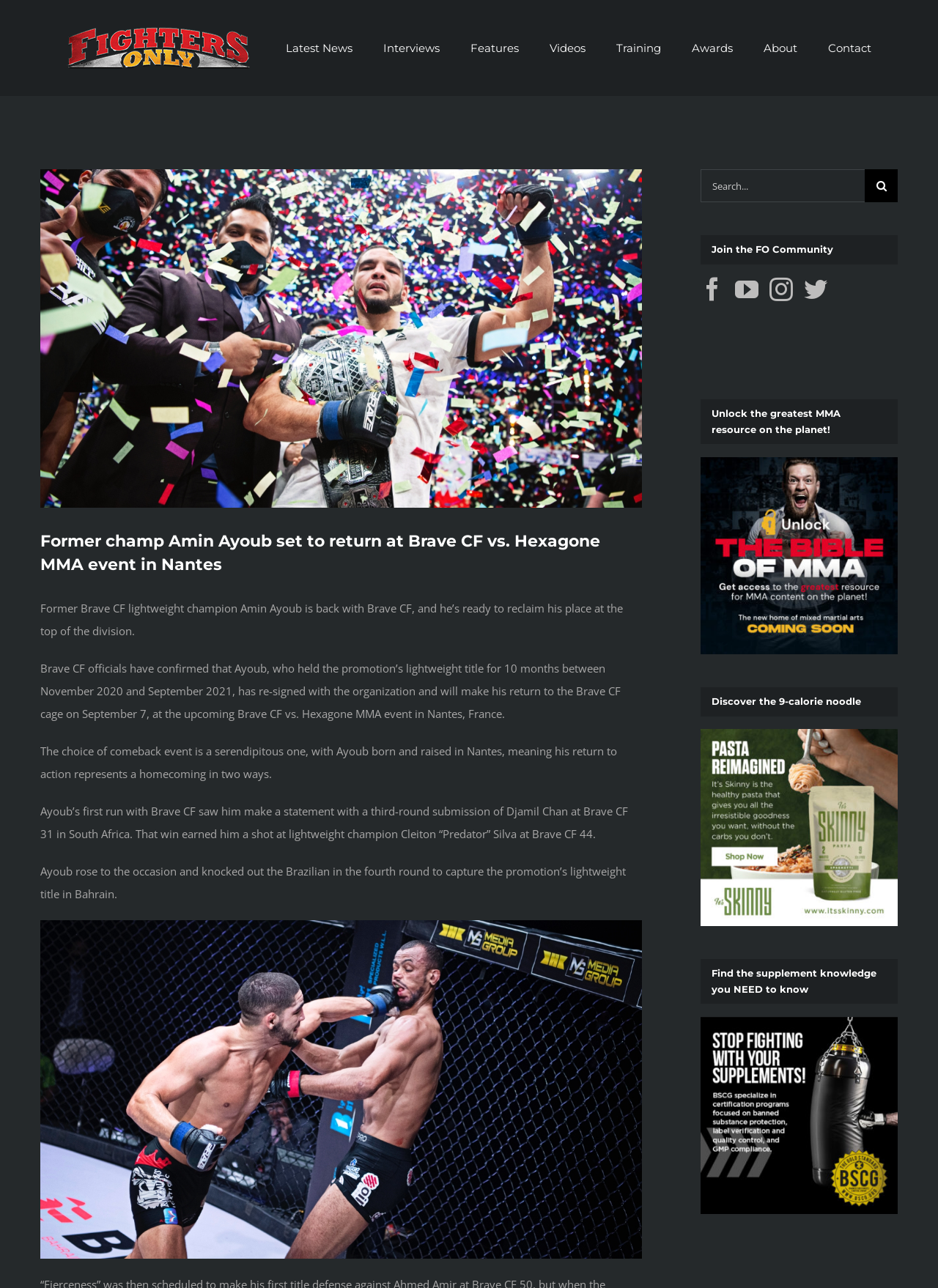Based on the element description "parent_node: Discover the 9-calorie noodle", predict the bounding box coordinates of the UI element.

[0.747, 0.569, 0.957, 0.58]